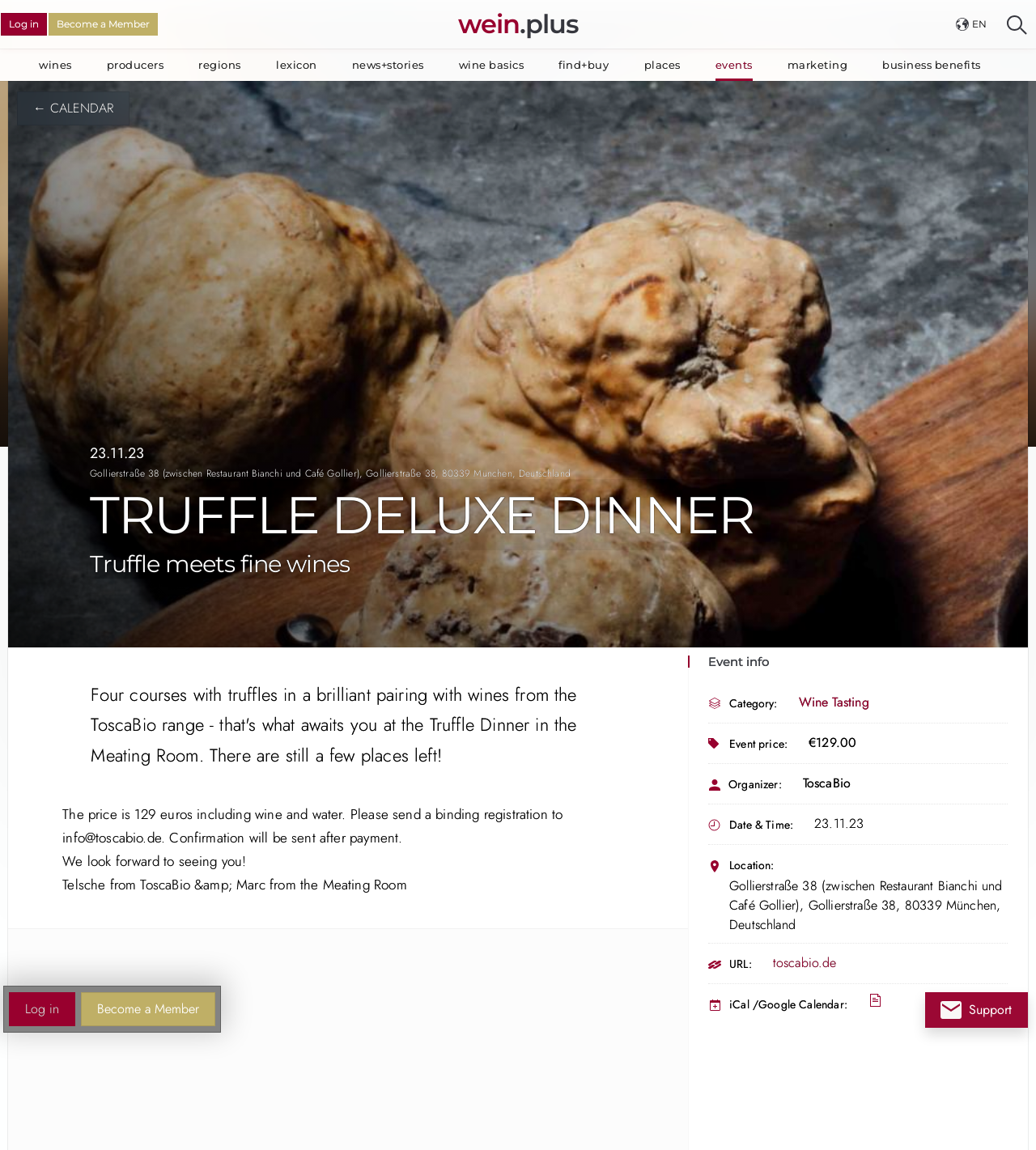Extract the text of the main heading from the webpage.

TRUFFLE DELUXE DINNER